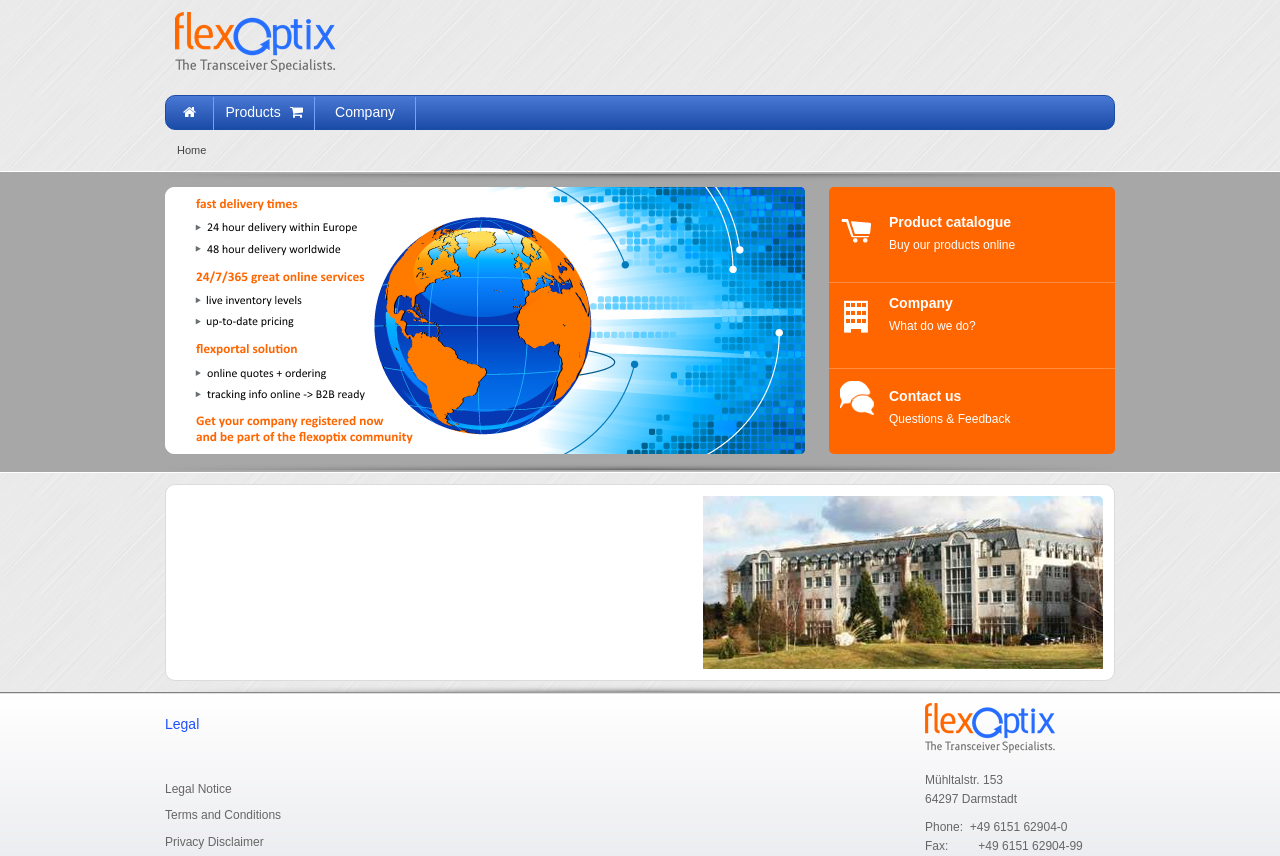Identify the bounding box coordinates of the specific part of the webpage to click to complete this instruction: "Read the legal notice".

[0.129, 0.913, 0.181, 0.93]